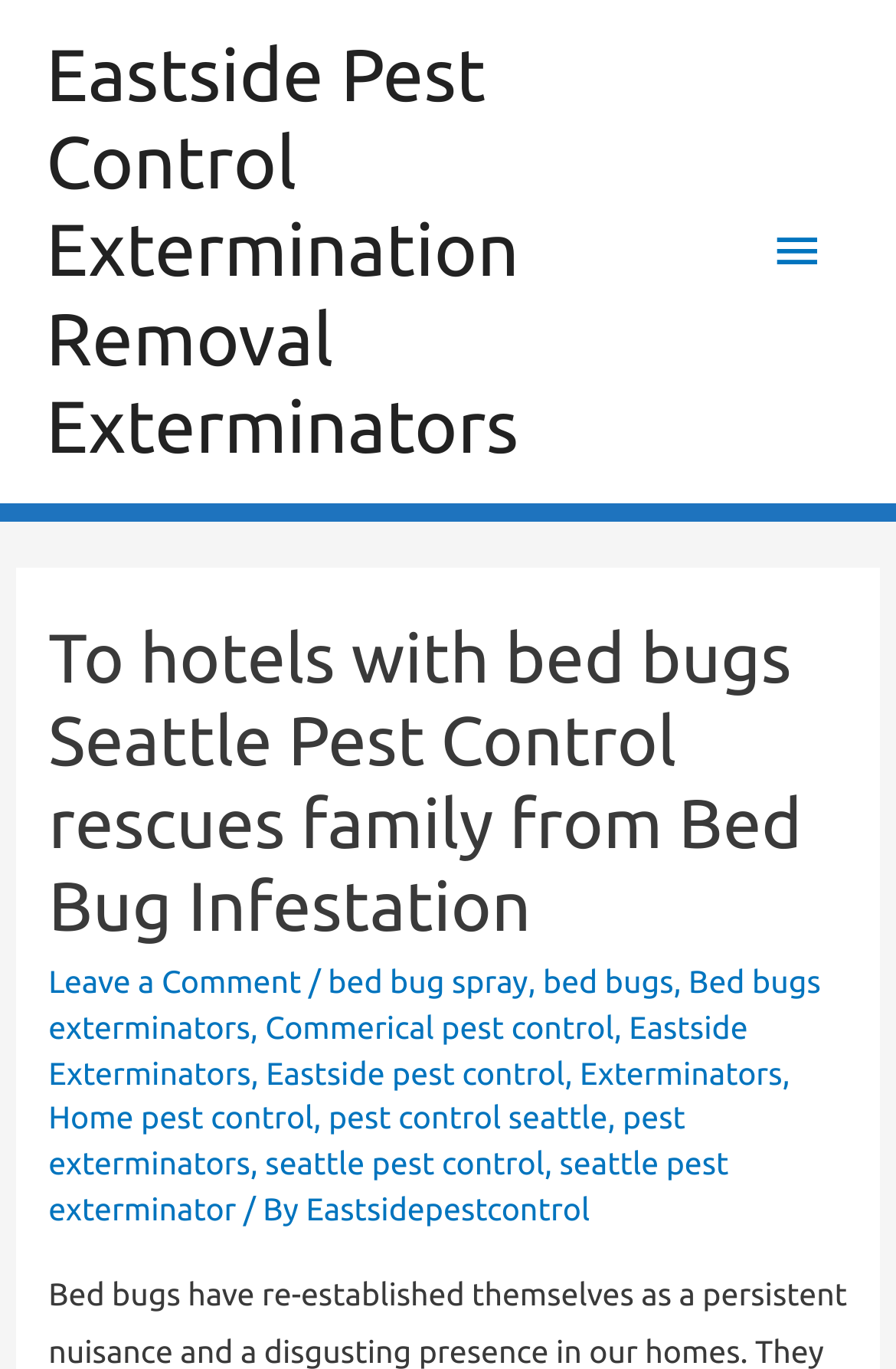Provide a thorough description of the webpage you see.

This webpage appears to be an article or blog post about bed bugs and pest control services. At the top of the page, there is a main menu button on the right side, which is not expanded by default. Below the main menu button, there is a header section that spans almost the entire width of the page. 

In the header section, there is a prominent heading that reads "To hotels with bed bugs Seattle Pest Control rescues family from Bed Bug Infestation". Below the heading, there are several links and text elements arranged horizontally. These links and text elements seem to be related to pest control services, including "Leave a Comment", "bed bug spray", "bed bugs", and several others. 

The majority of the links and text elements are positioned on the left side of the page, with a few on the right side. There are a total of 15 links and 4 static text elements in this section, all of which are relatively small in size. The links and text elements are densely packed, with some of them overlapping each other slightly. 

There is no prominent image on the page, and the overall layout is dominated by text elements. The color scheme and font styles are not discernible from the provided accessibility tree.